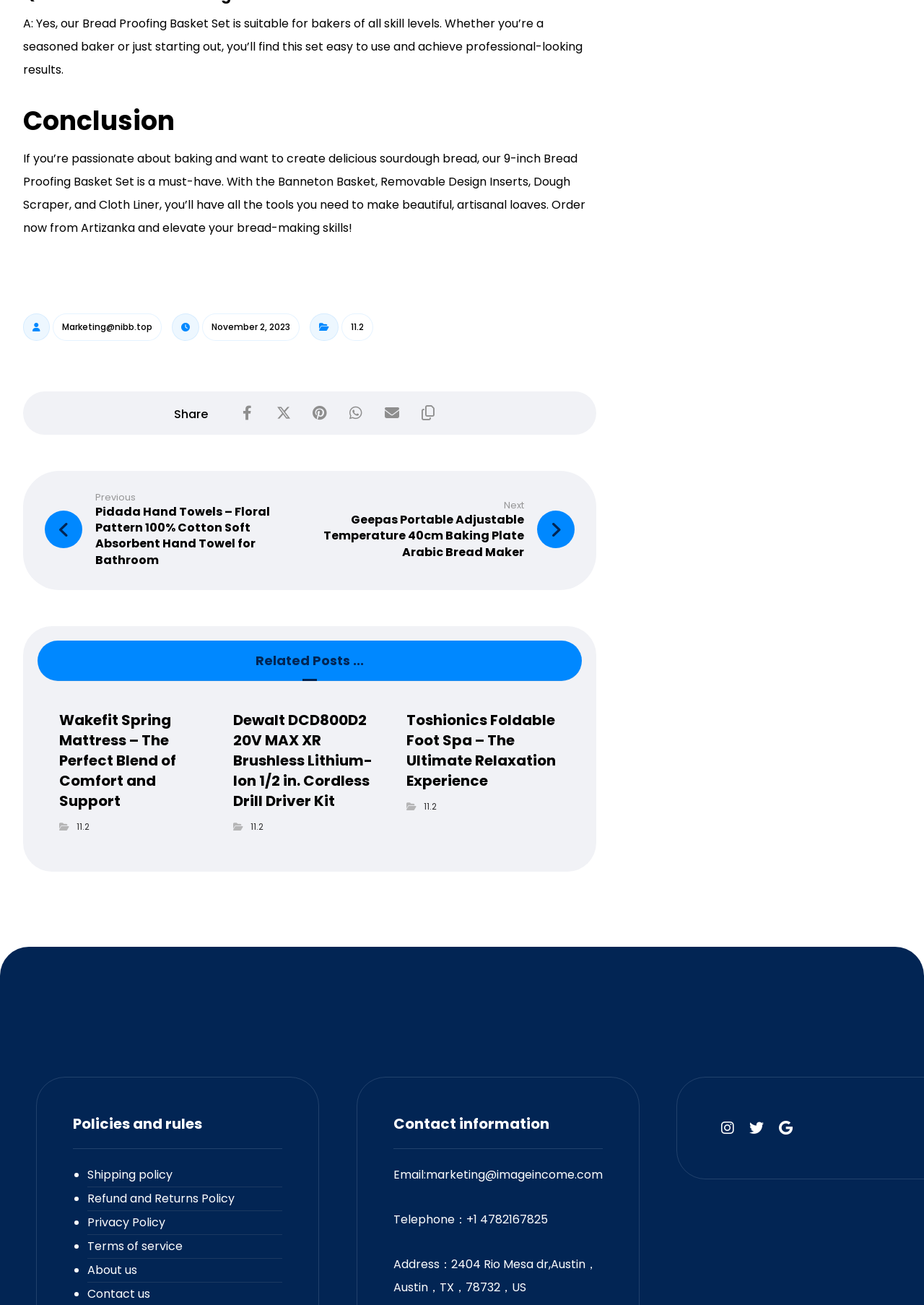Given the element description, predict the bounding box coordinates in the format (top-left x, top-left y, bottom-right x, bottom-right y), using floating point numbers between 0 and 1: parent_node: November 2, 2023

[0.186, 0.24, 0.216, 0.261]